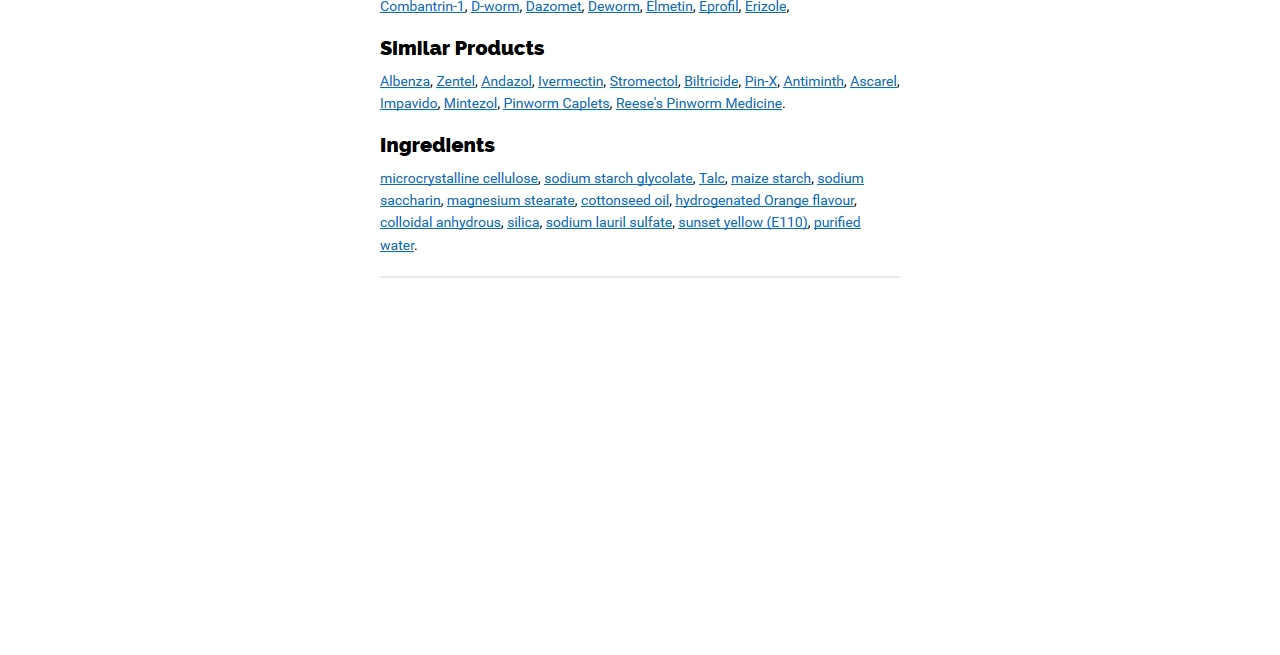Based on the element description: "Cookie Policy", identify the UI element and provide its bounding box coordinates. Use four float numbers between 0 and 1, [left, top, right, bottom].

[0.87, 0.904, 0.93, 0.927]